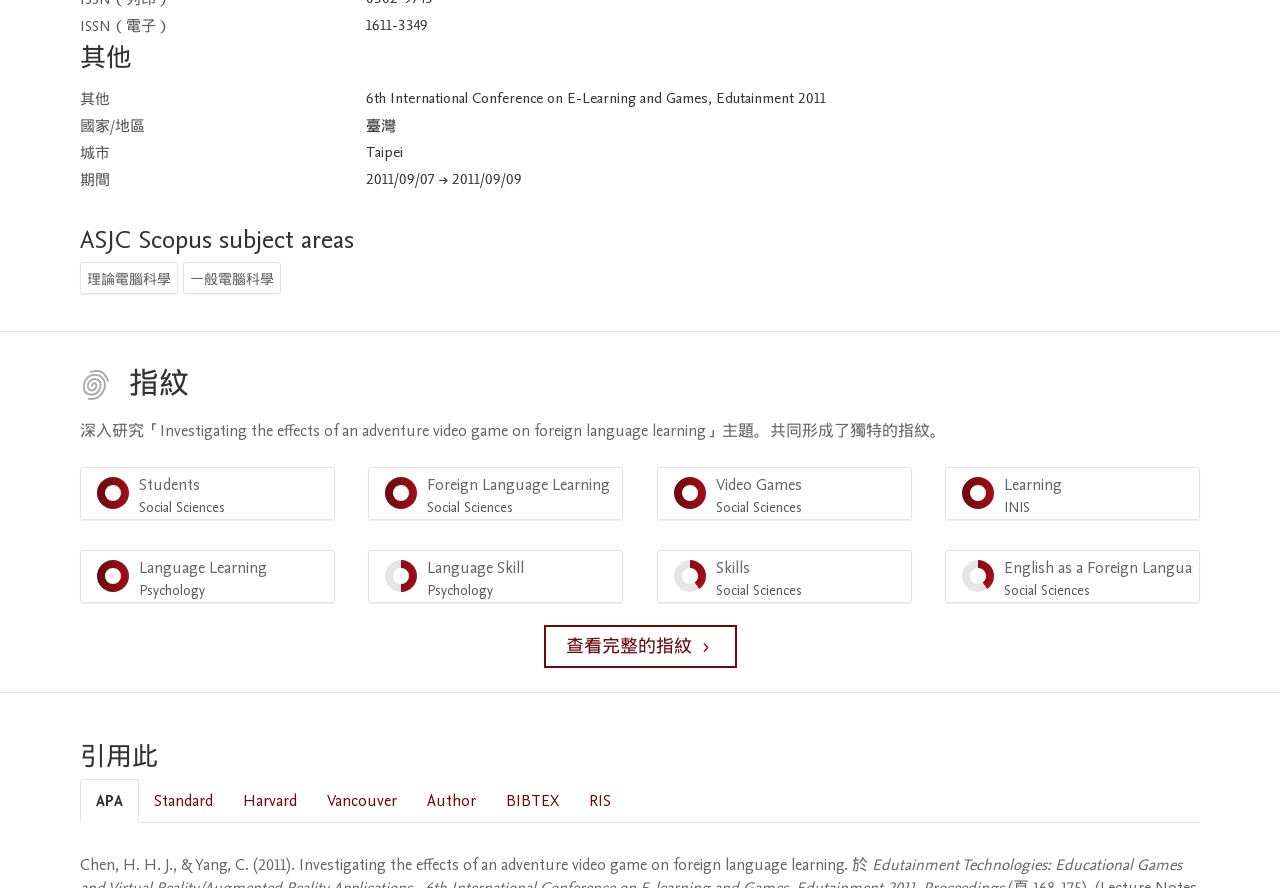Please determine the bounding box coordinates for the UI element described as: "learning INIS 100%".

[0.738, 0.526, 0.938, 0.586]